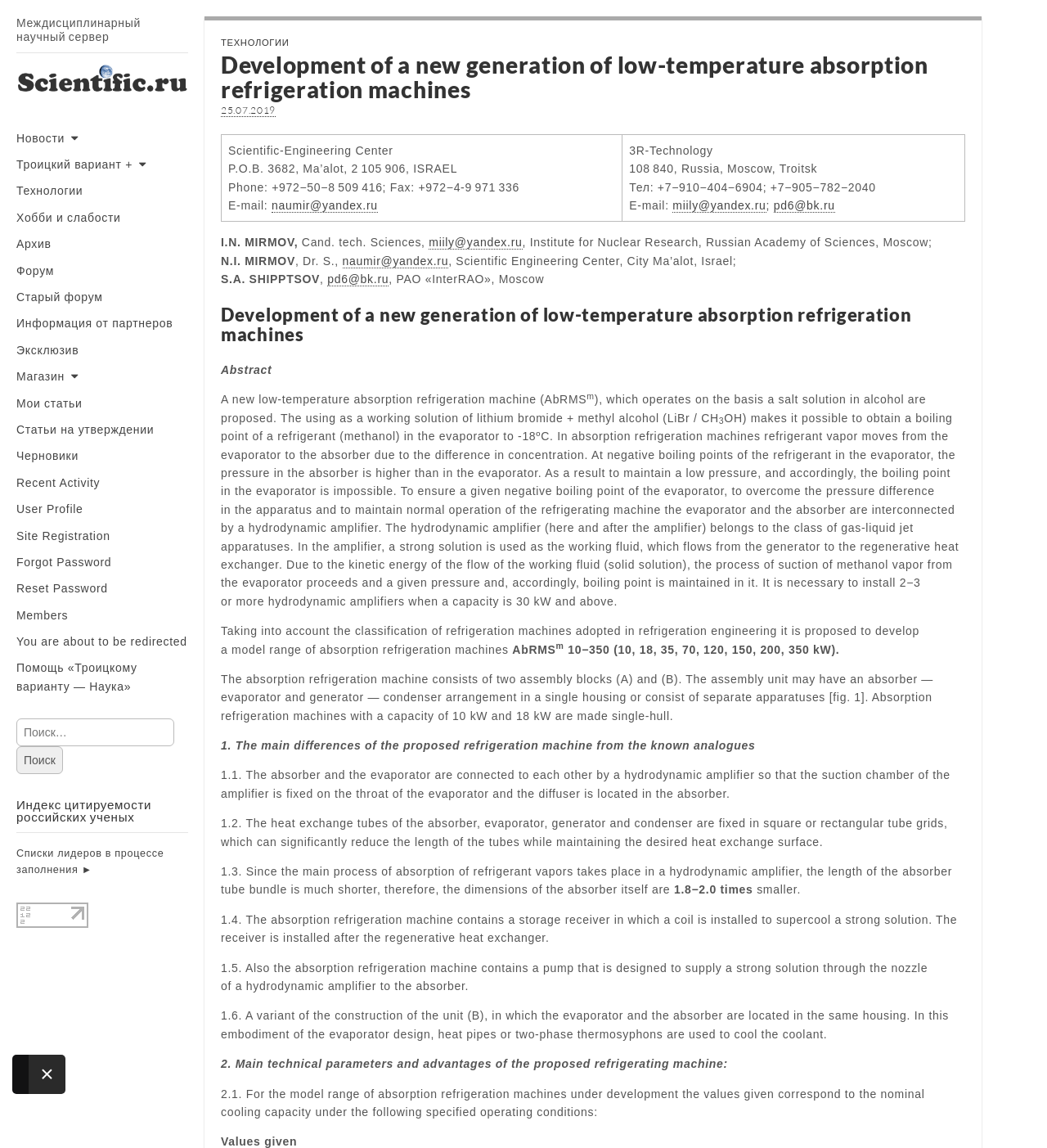Find the bounding box coordinates of the area to click in order to follow the instruction: "Contact the author at naumir@yandex.ru".

[0.327, 0.222, 0.428, 0.234]